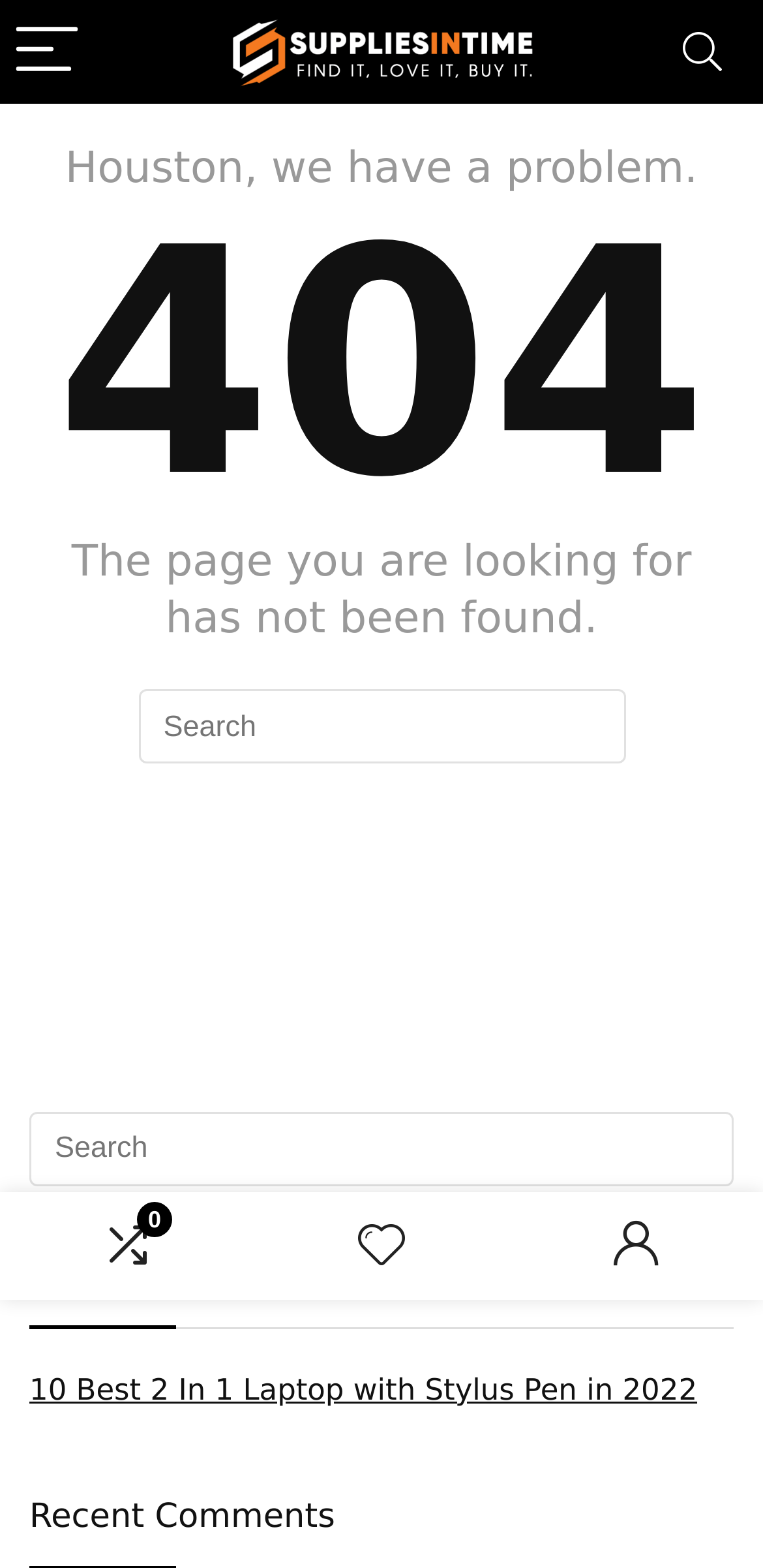What is the title of the recent post?
Refer to the image and provide a thorough answer to the question.

The recent post is listed under the 'Recent Posts' section, and its title is '10 Best 2 In 1 Laptop with Stylus Pen in 2022'. This suggests that the website may be related to technology or product reviews.